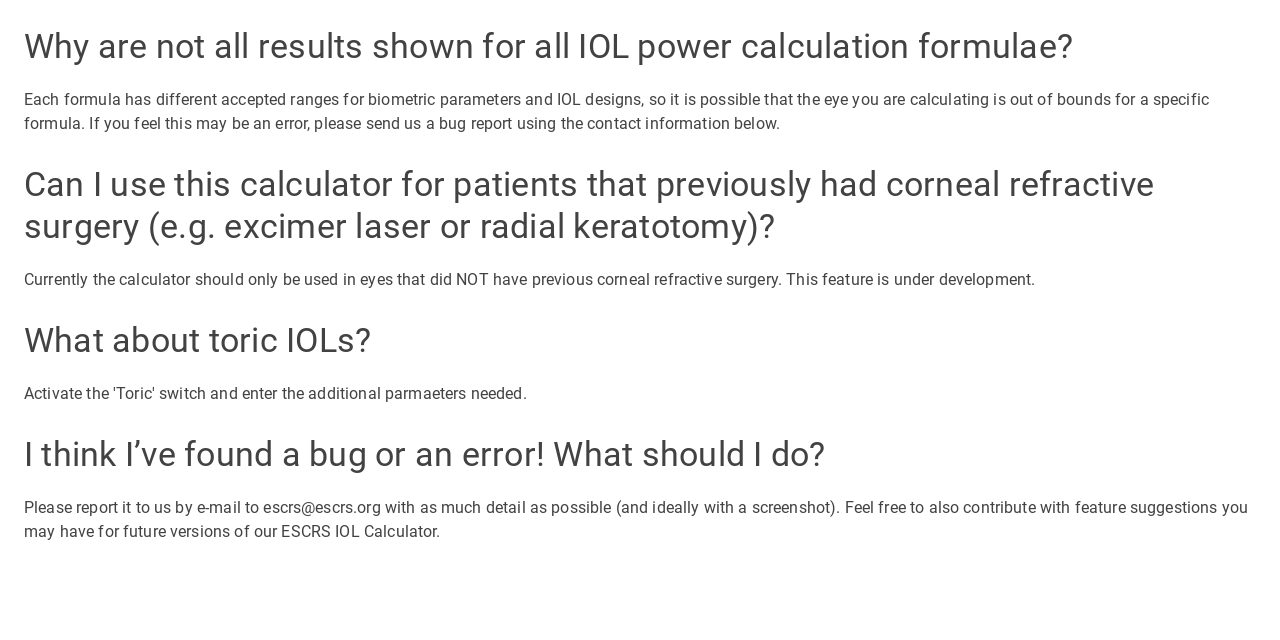Locate the bounding box of the UI element with the following description: "escrs@escrs.org".

[0.206, 0.778, 0.297, 0.808]